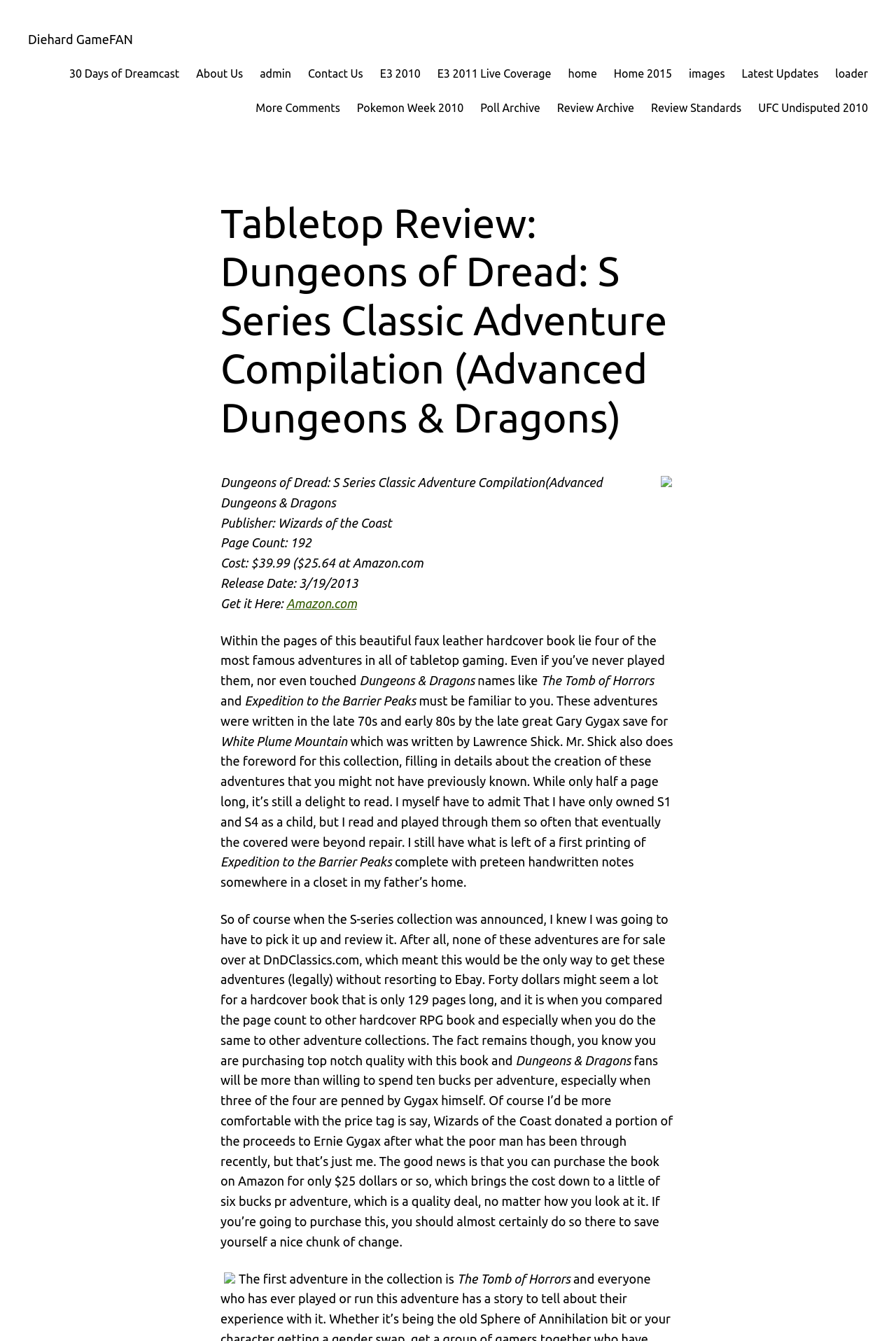Specify the bounding box coordinates of the region I need to click to perform the following instruction: "Click on the 'Amazon.com' link". The coordinates must be four float numbers in the range of 0 to 1, i.e., [left, top, right, bottom].

[0.319, 0.445, 0.398, 0.455]